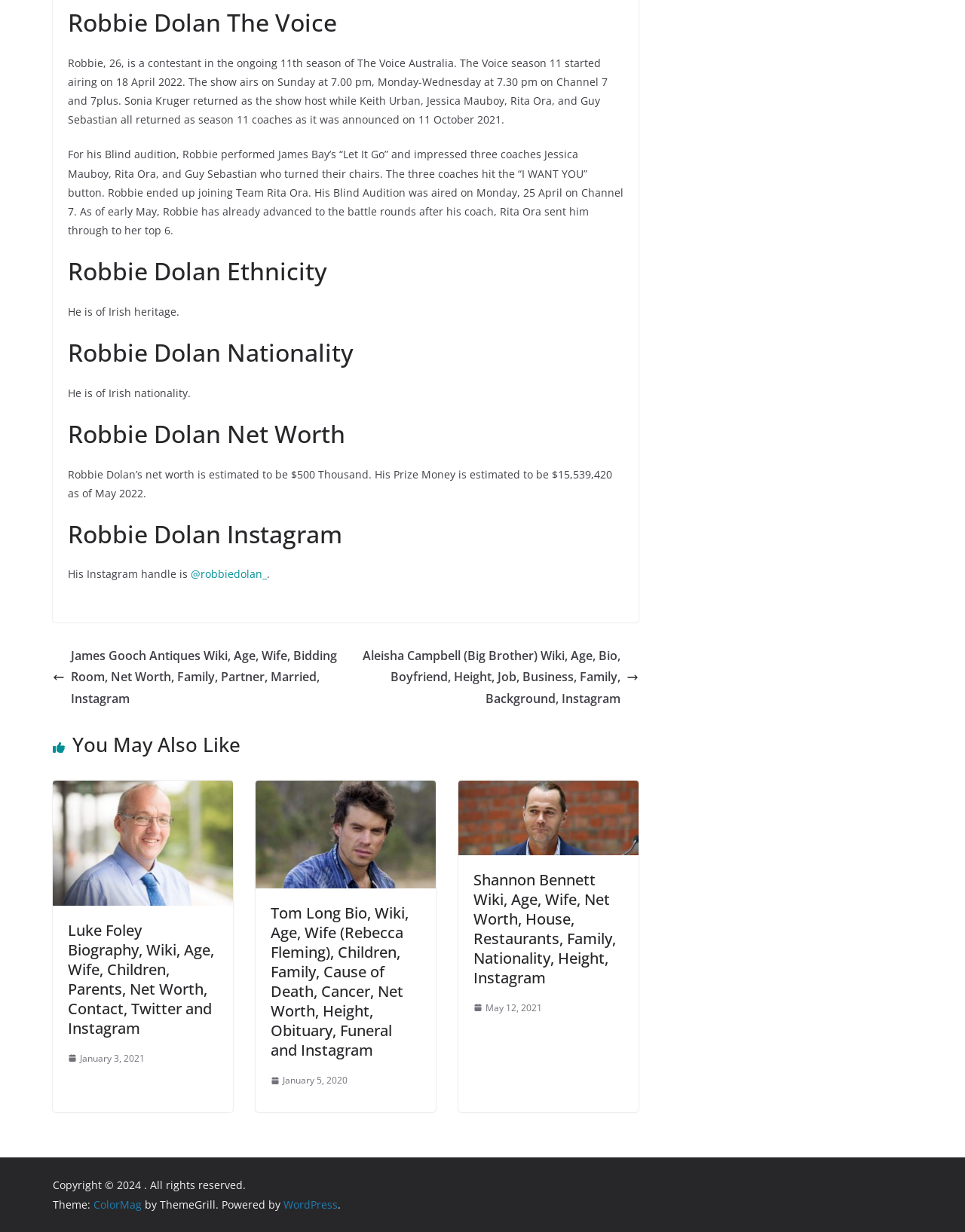Please identify the bounding box coordinates of the area that needs to be clicked to fulfill the following instruction: "Check Tom Long's bio."

[0.28, 0.733, 0.436, 0.86]